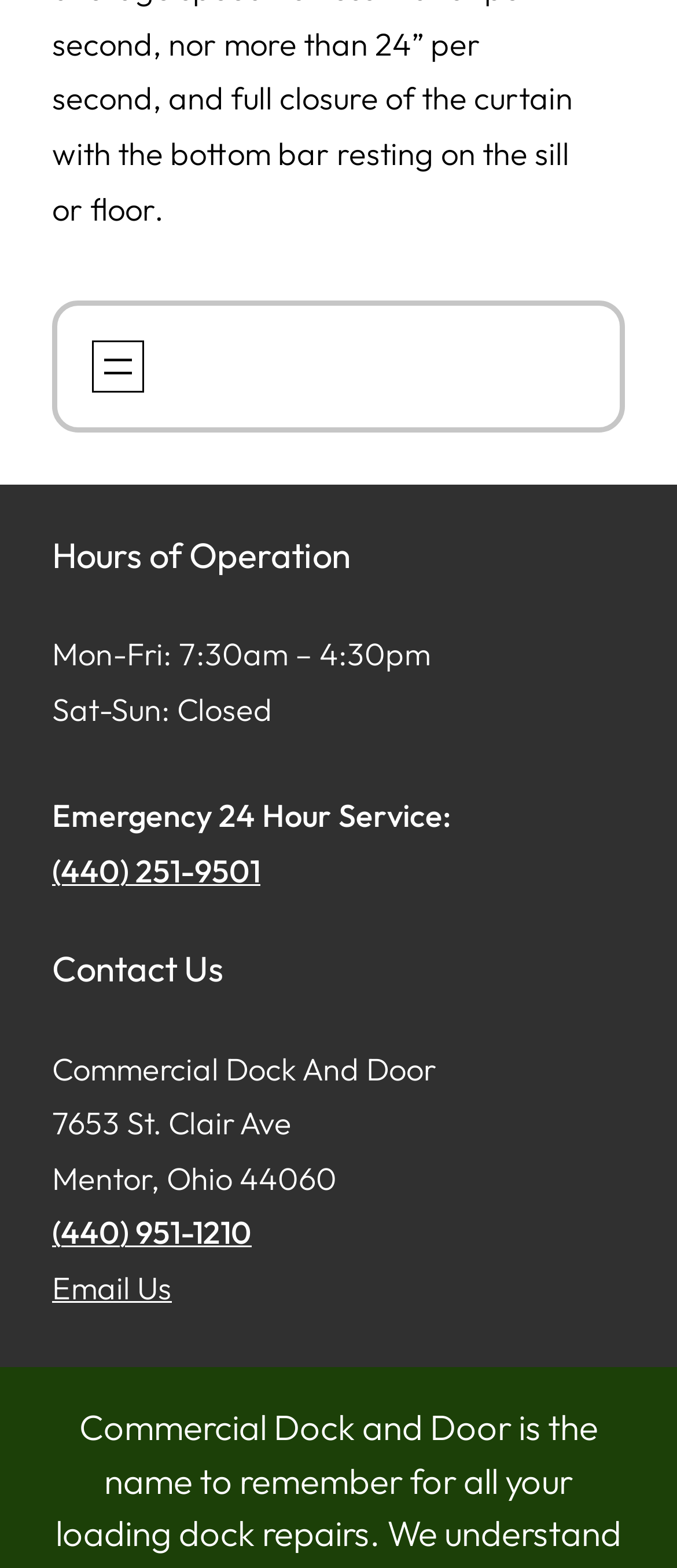Kindly respond to the following question with a single word or a brief phrase: 
What are the hours of operation on Monday?

7:30am - 4:30pm